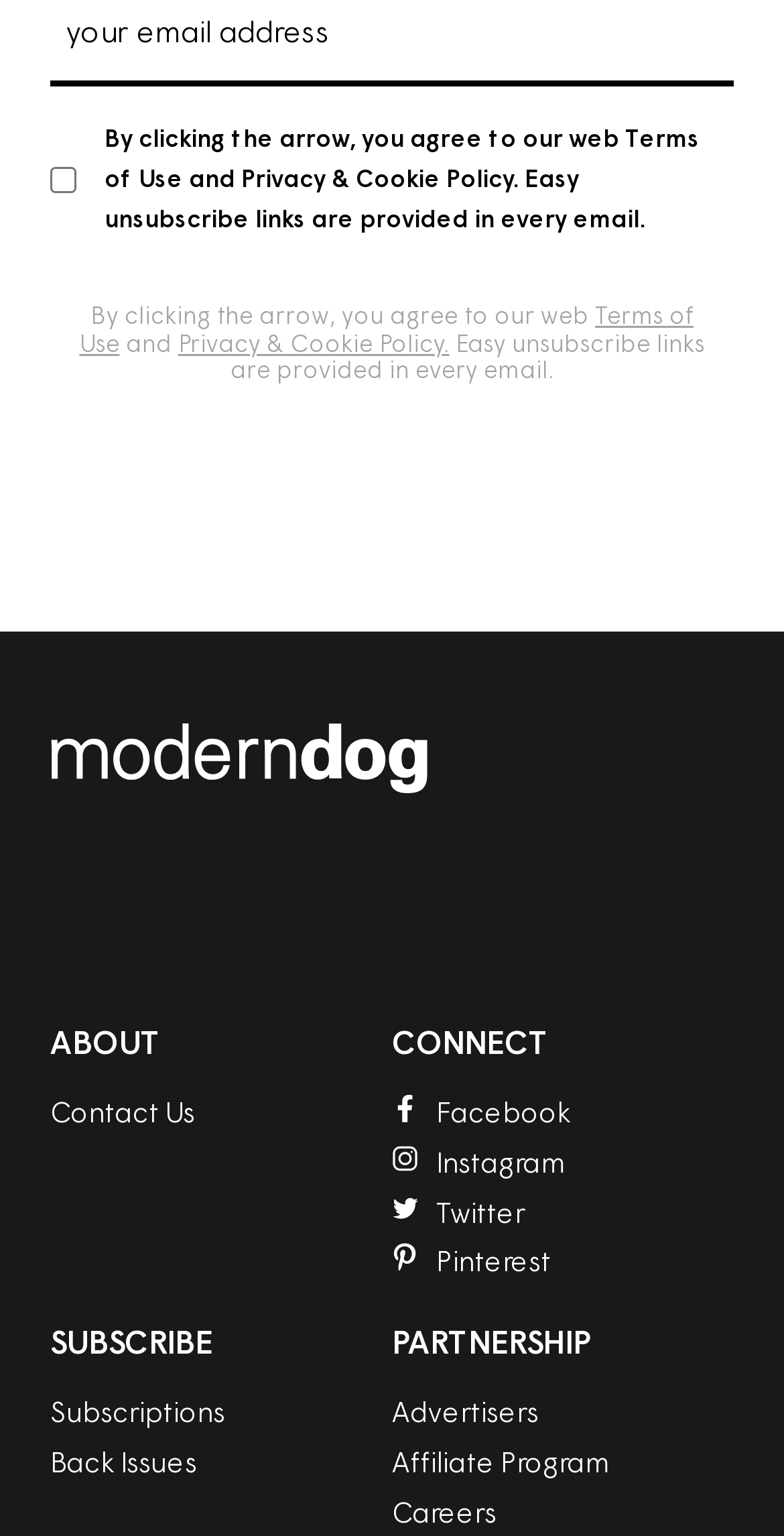Utilize the information from the image to answer the question in detail:
What is the last link in the ABOUT section?

I looked at the links under the 'ABOUT' heading and found that the last link is 'Contact Us'.